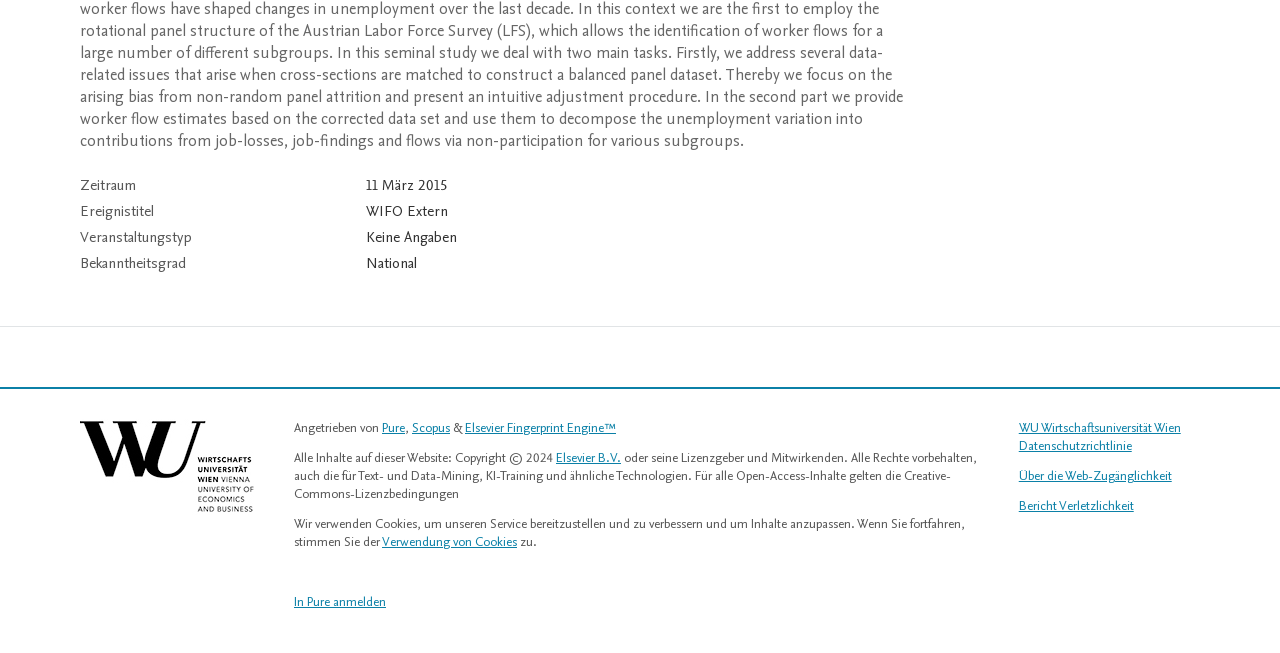Give the bounding box coordinates for this UI element: "Scopus". The coordinates should be four float numbers between 0 and 1, arranged as [left, top, right, bottom].

[0.322, 0.641, 0.352, 0.668]